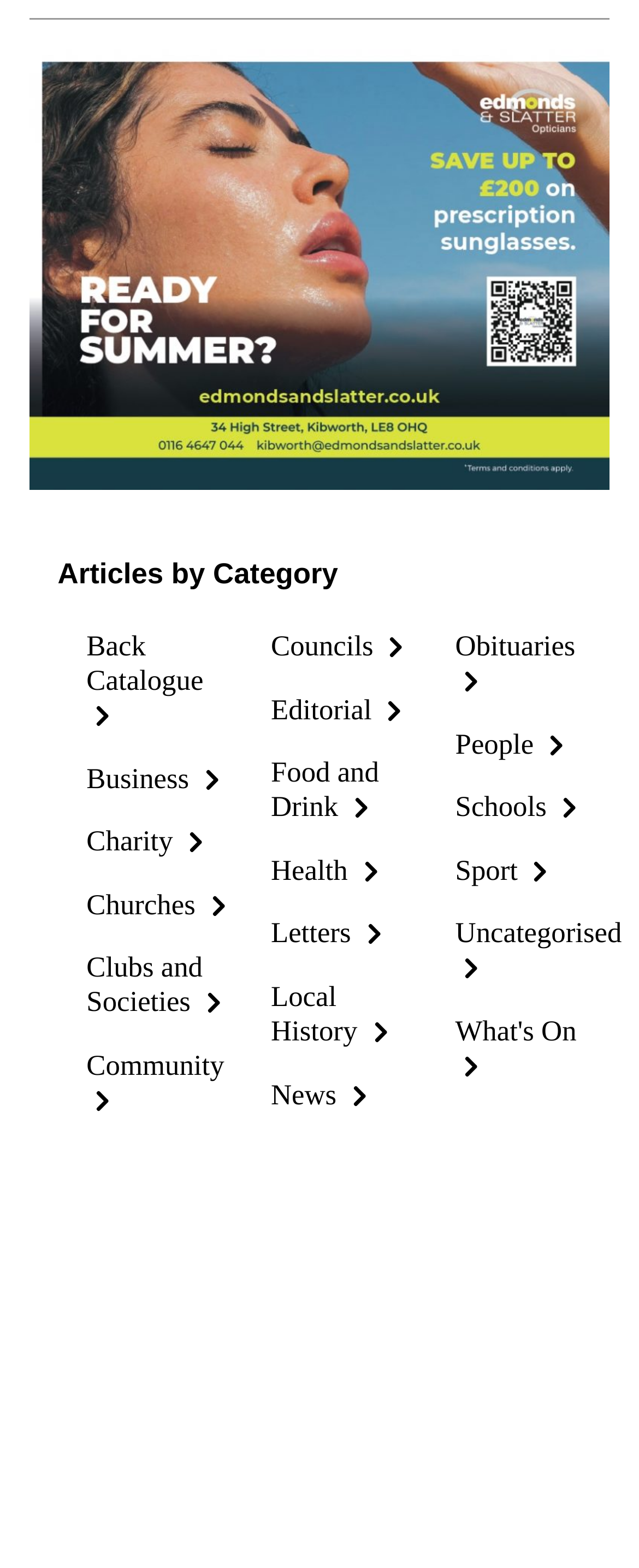Are there any categories related to education?
Please analyze the image and answer the question with as much detail as possible.

By scanning the categories on the webpage, I can see that there are categories related to education, specifically Schools, which suggests that articles related to education are available on the website.